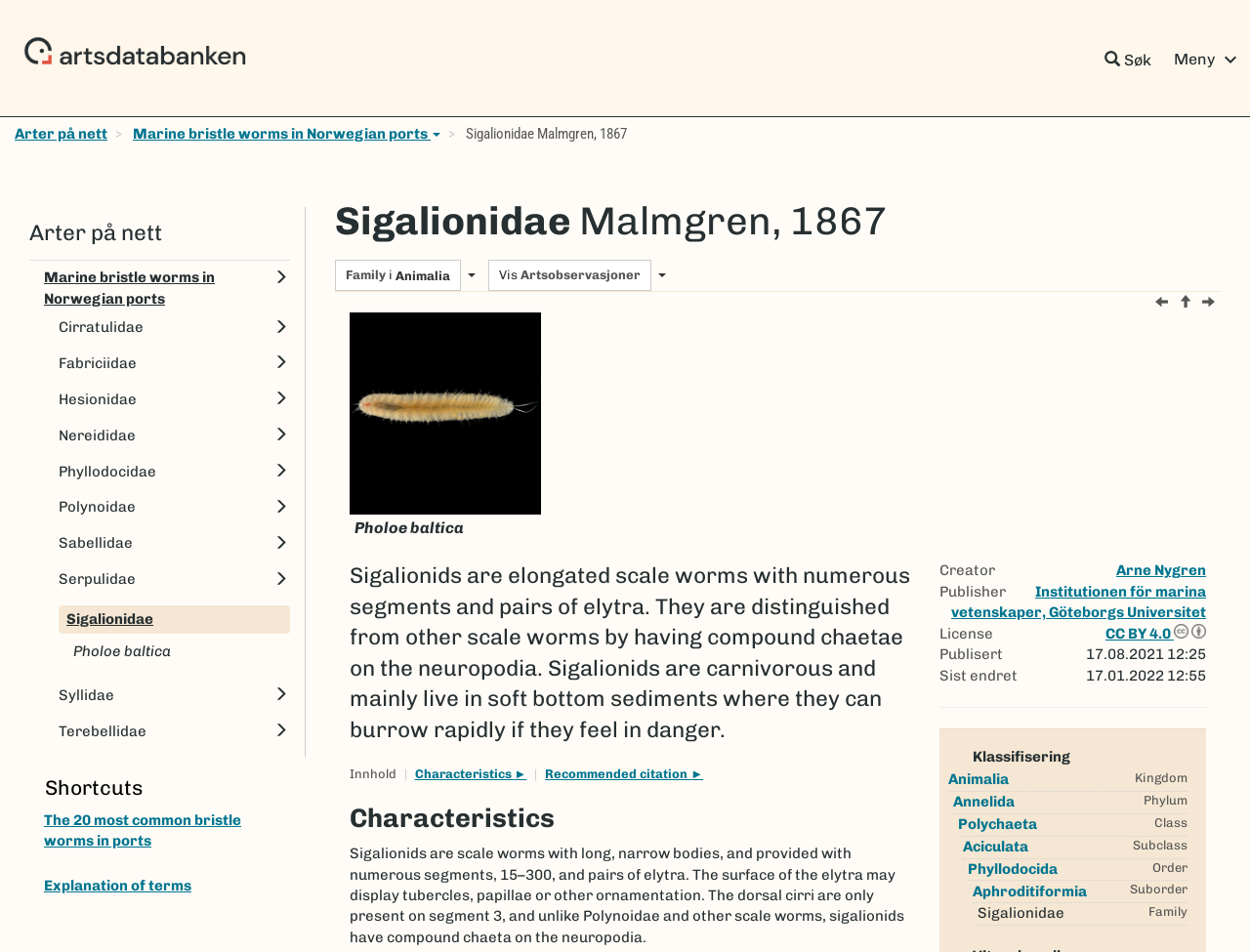When was the webpage content last updated?
Using the image as a reference, answer the question with a short word or phrase.

17.01.2022 12:55